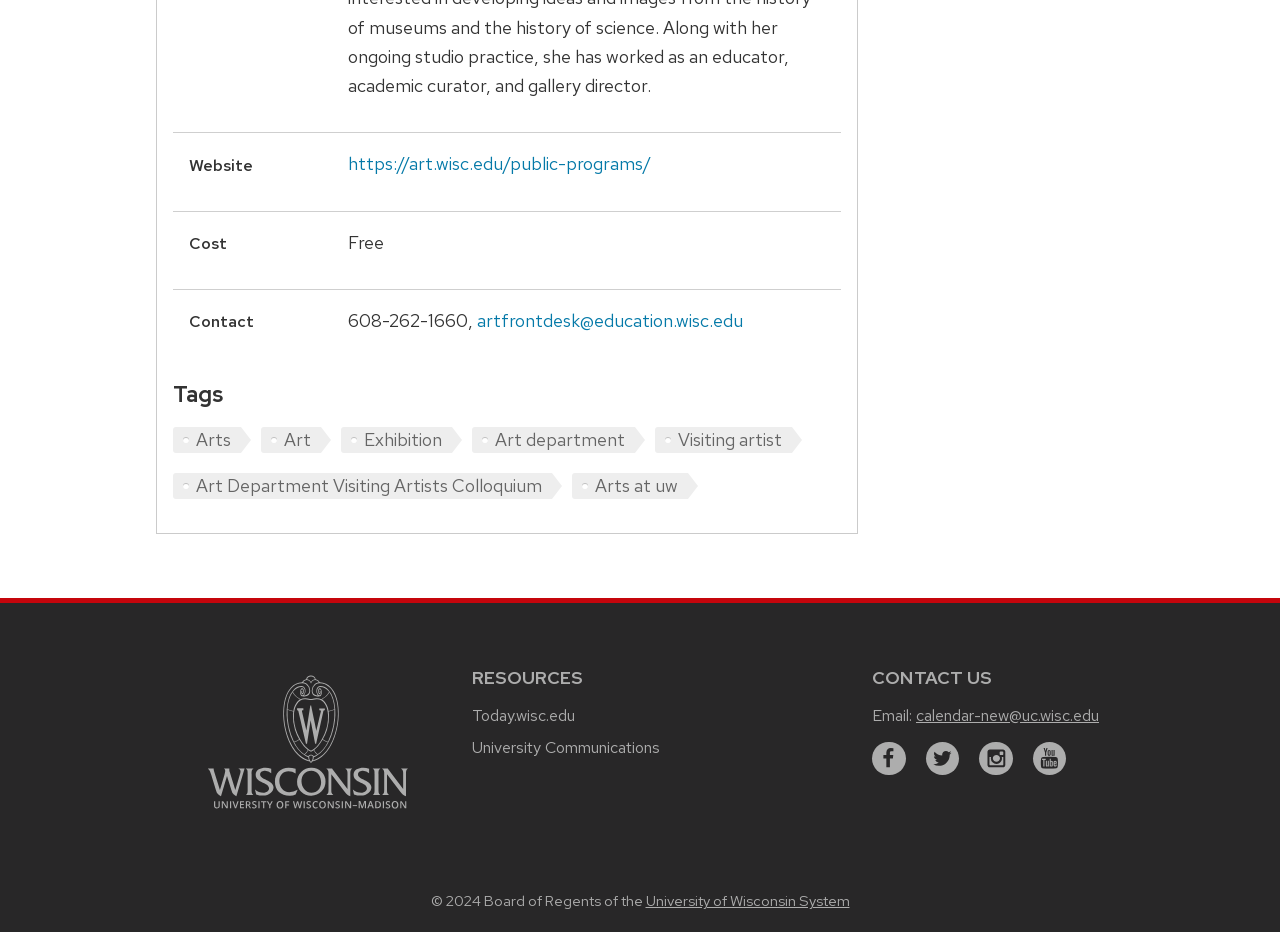Using the format (top-left x, top-left y, bottom-right x, bottom-right y), provide the bounding box coordinates for the described UI element. All values should be floating point numbers between 0 and 1: Art Department Visiting Artists Colloquium

[0.135, 0.508, 0.439, 0.536]